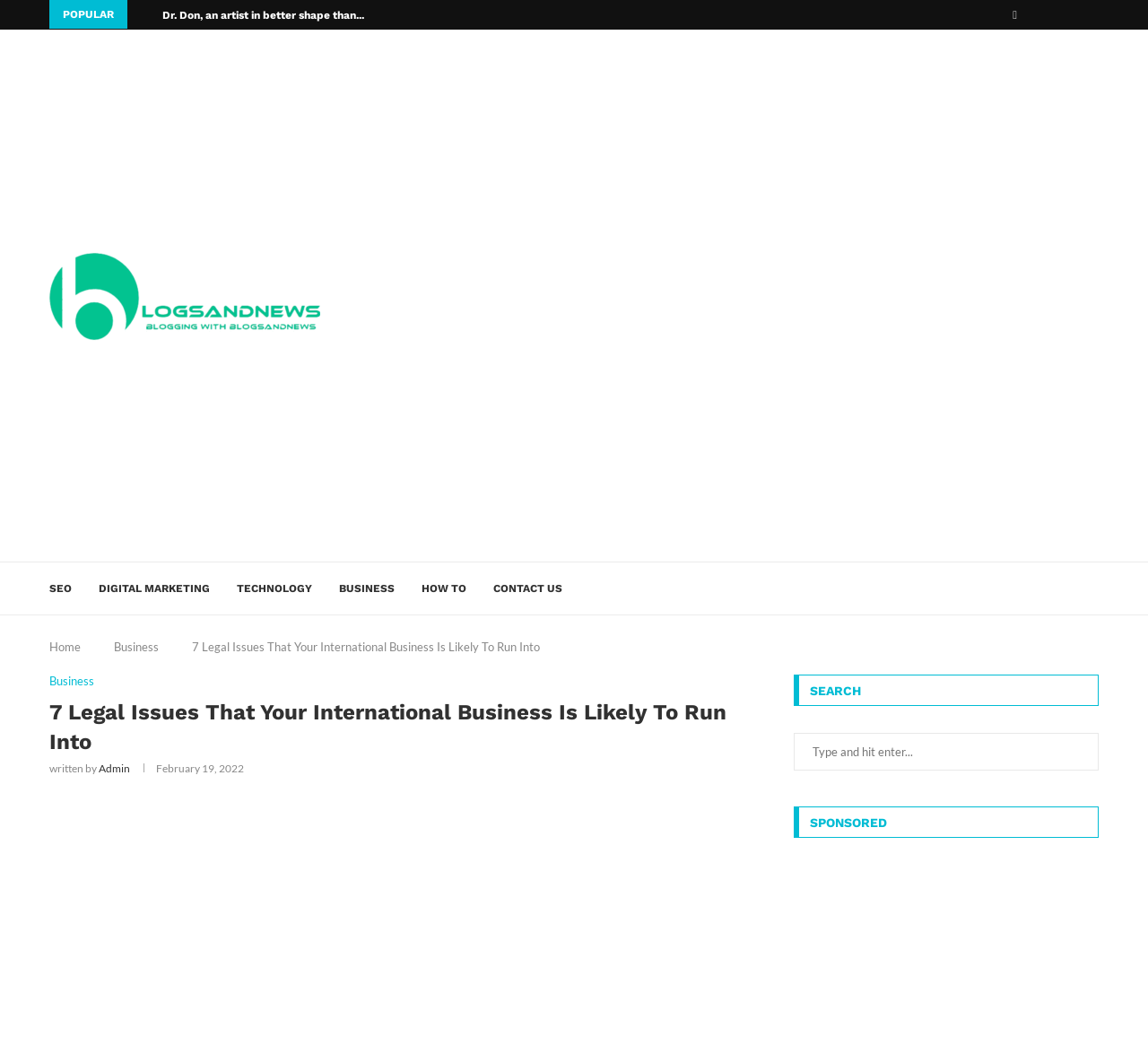Specify the bounding box coordinates of the area to click in order to follow the given instruction: "Click on the 'SEO' link."

[0.043, 0.529, 0.062, 0.578]